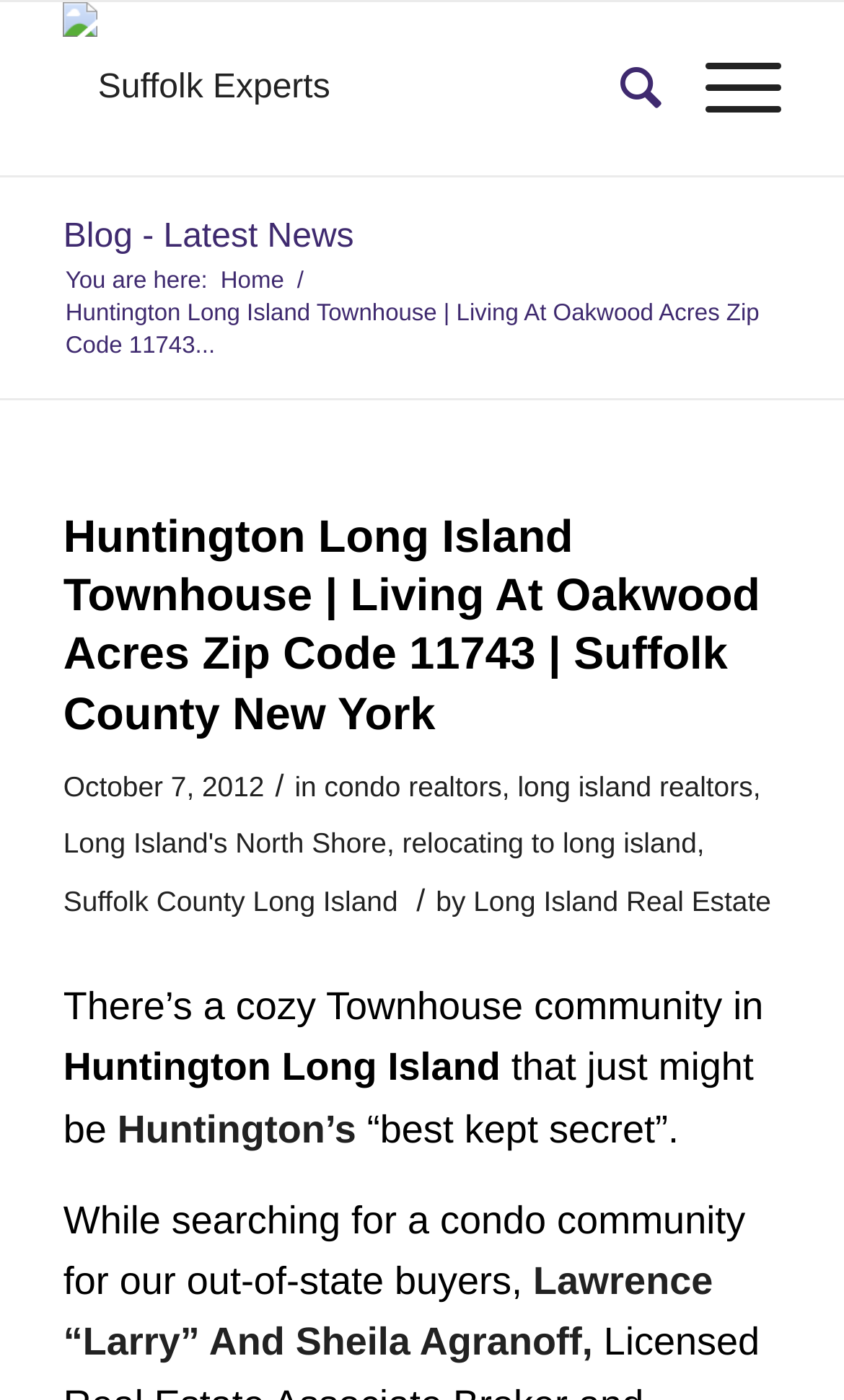Determine the bounding box coordinates of the clickable region to carry out the instruction: "Read the latest news".

[0.075, 0.156, 0.419, 0.182]